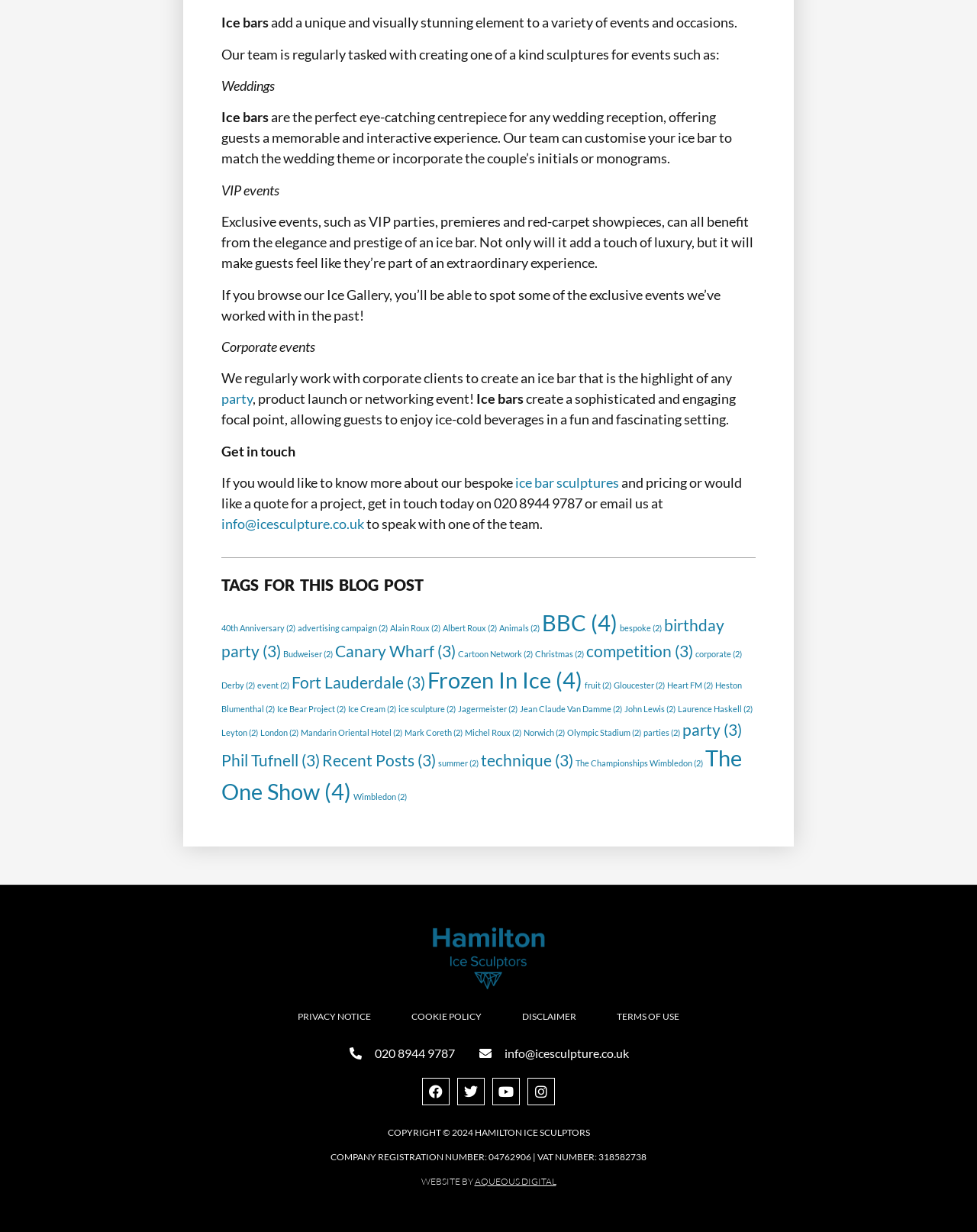What type of events can ice bars be used for?
Kindly offer a detailed explanation using the data available in the image.

According to the webpage, ice bars can be used in weddings, VIP events, and corporate events. The webpage provides more information on how ice bars can be customized to fit the theme of these events.